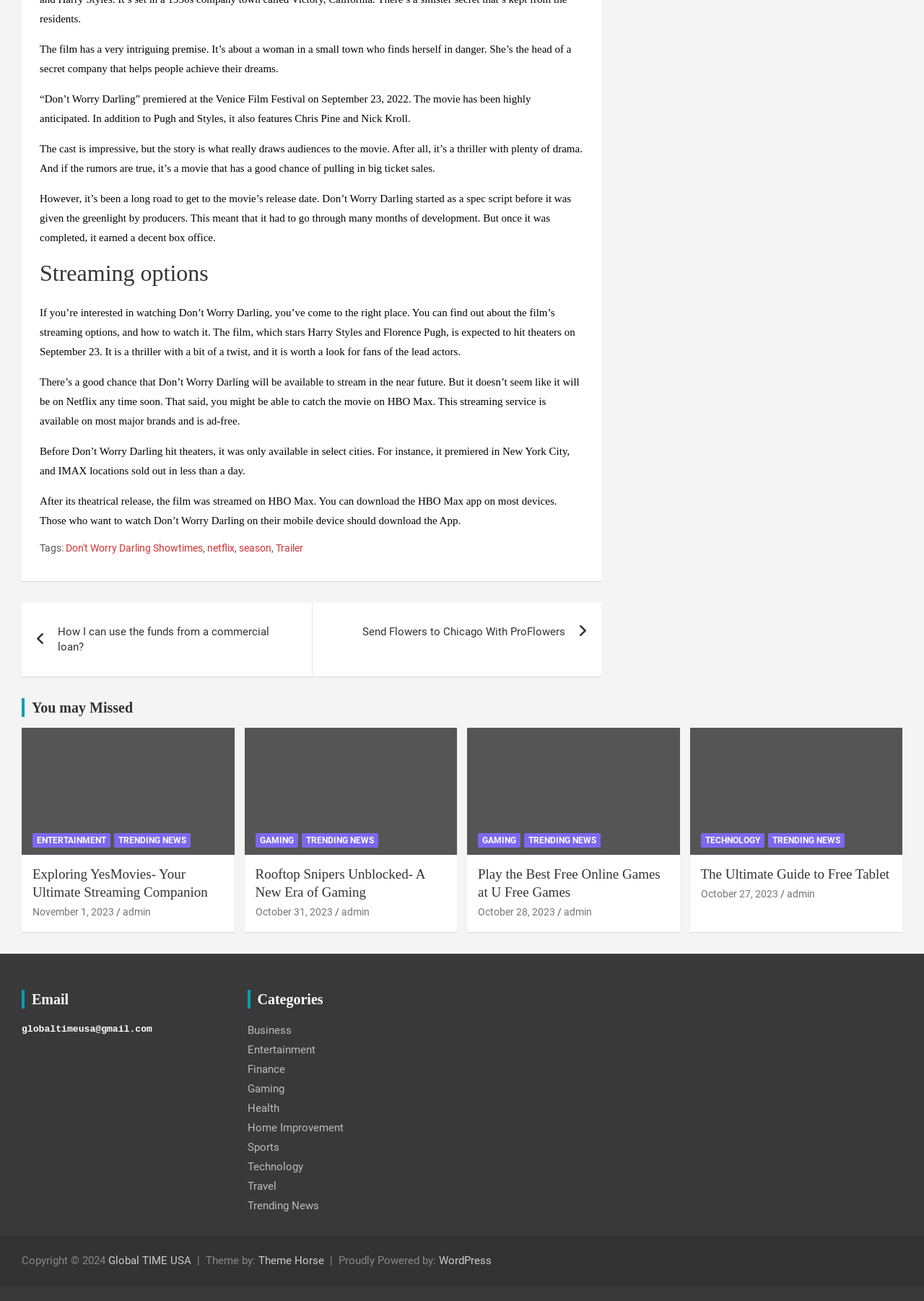Pinpoint the bounding box coordinates of the area that must be clicked to complete this instruction: "Check the 'Posts' navigation".

[0.023, 0.463, 0.651, 0.52]